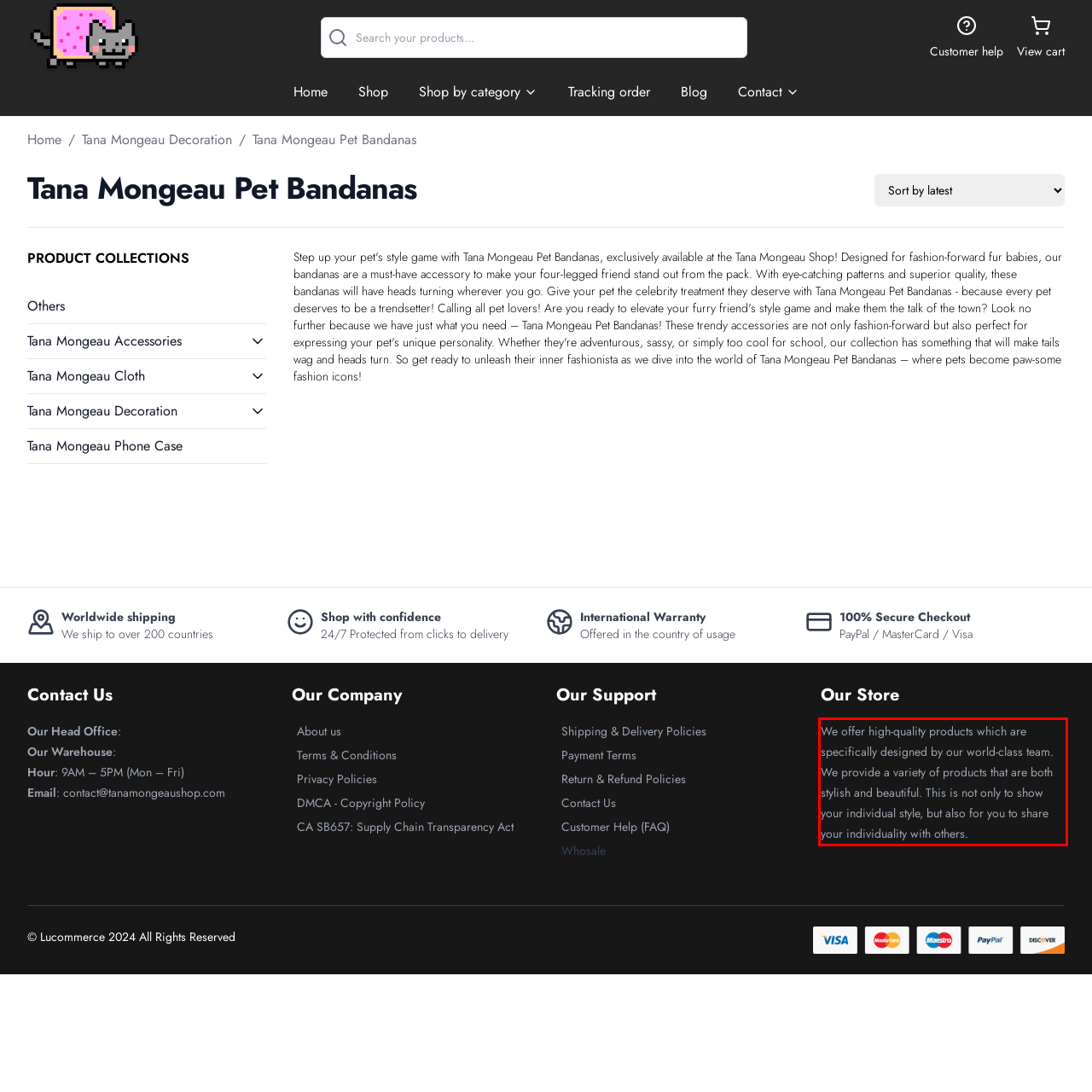You are given a screenshot showing a webpage with a red bounding box. Perform OCR to capture the text within the red bounding box.

We offer high-quality products which are specifically designed by our world-class team. We provide a variety of products that are both stylish and beautiful. This is not only to show your individual style, but also for you to share your individuality with others.